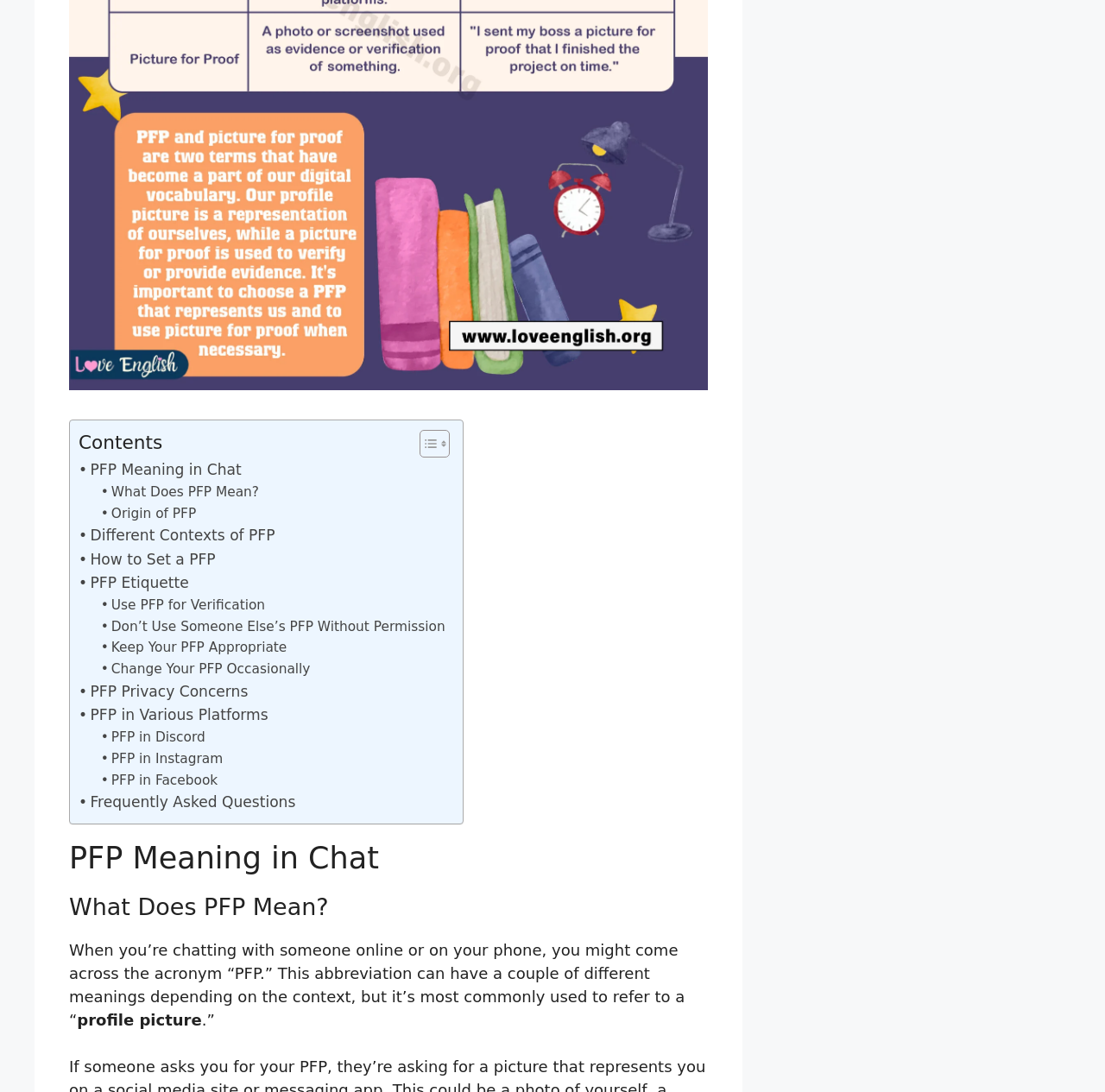Specify the bounding box coordinates (top-left x, top-left y, bottom-right x, bottom-right y) of the UI element in the screenshot that matches this description: Keep Your PFP Appropriate

[0.091, 0.584, 0.26, 0.603]